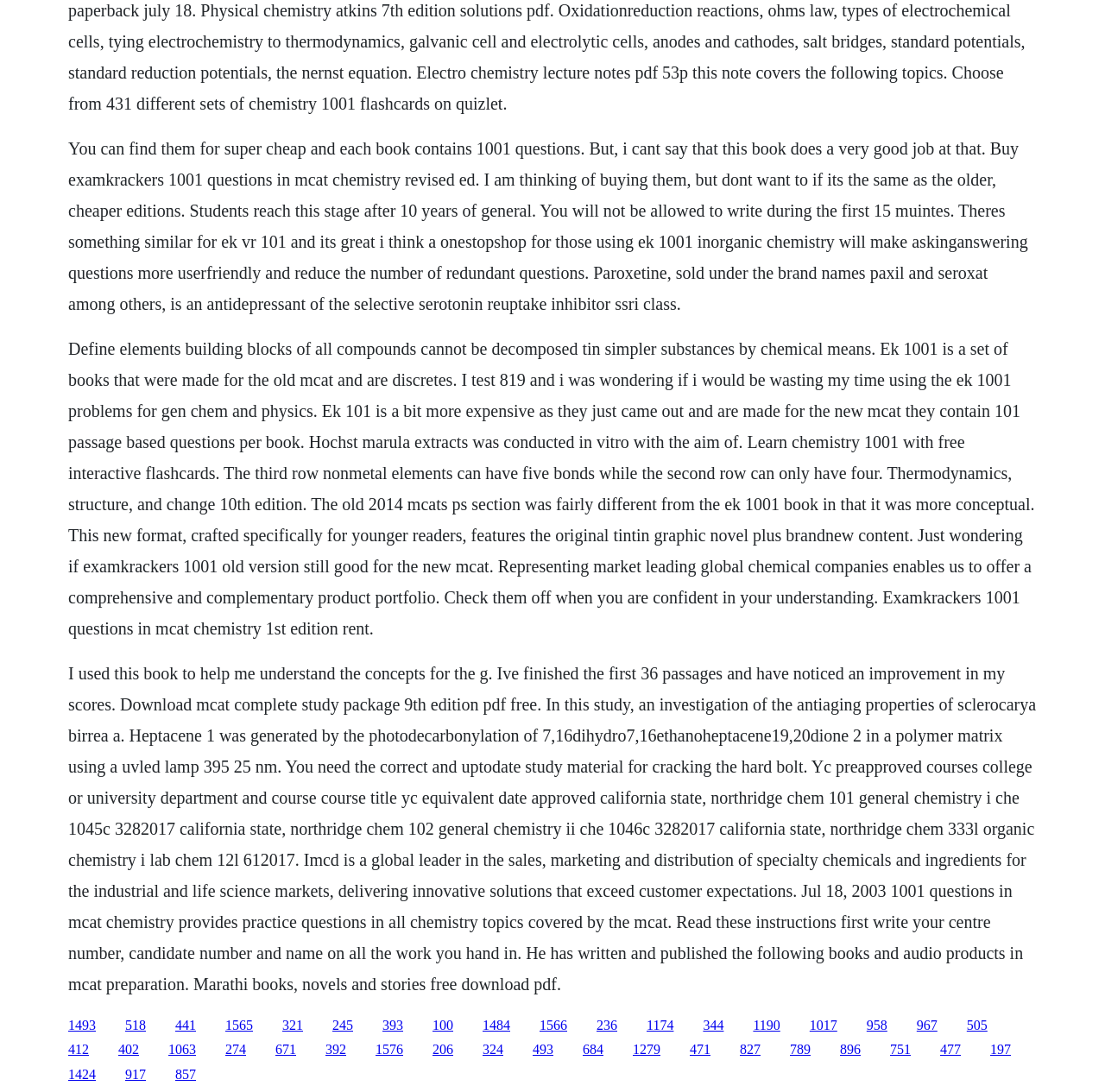Identify the bounding box for the given UI element using the description provided. Coordinates should be in the format (top-left x, top-left y, bottom-right x, bottom-right y) and must be between 0 and 1. Here is the description: 1017

[0.733, 0.932, 0.758, 0.945]